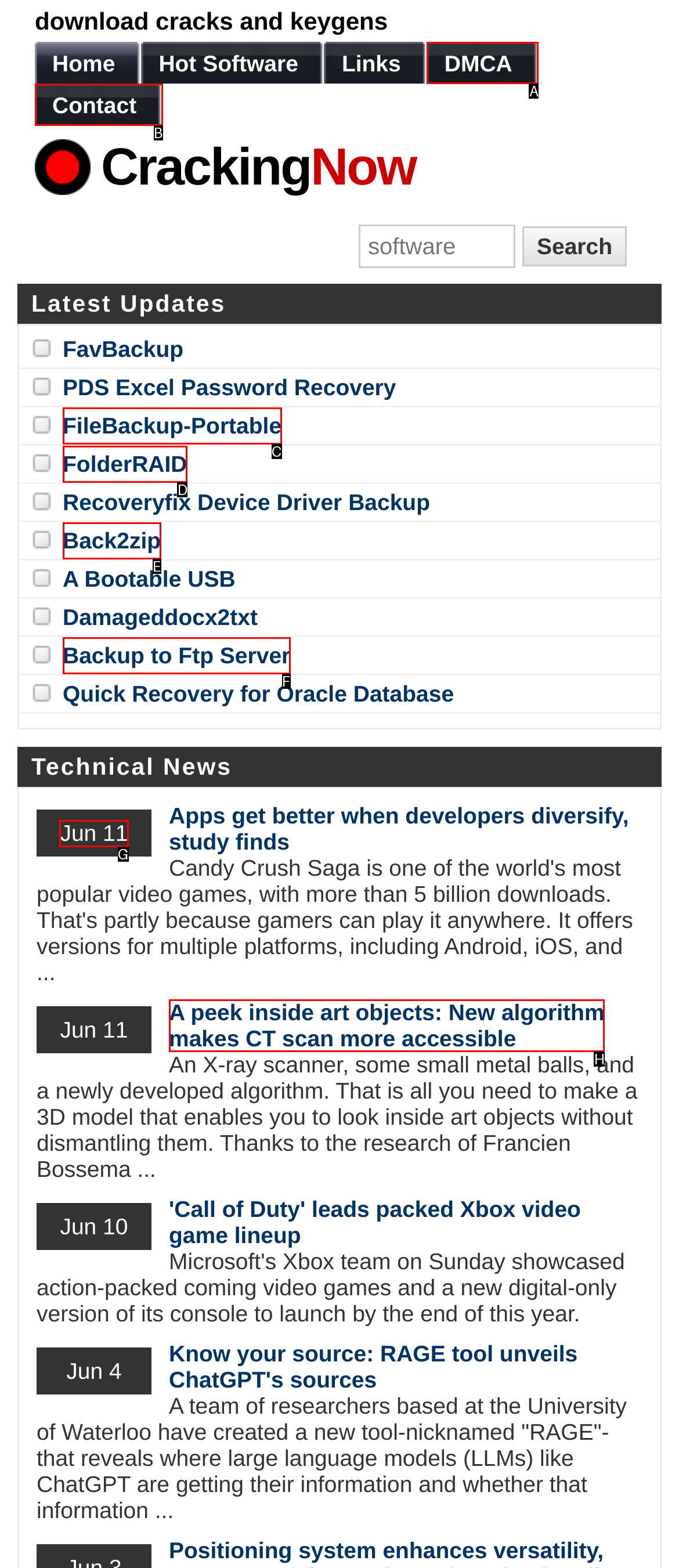Identify which lettered option completes the task: Read technical news from Jun 11. Provide the letter of the correct choice.

G